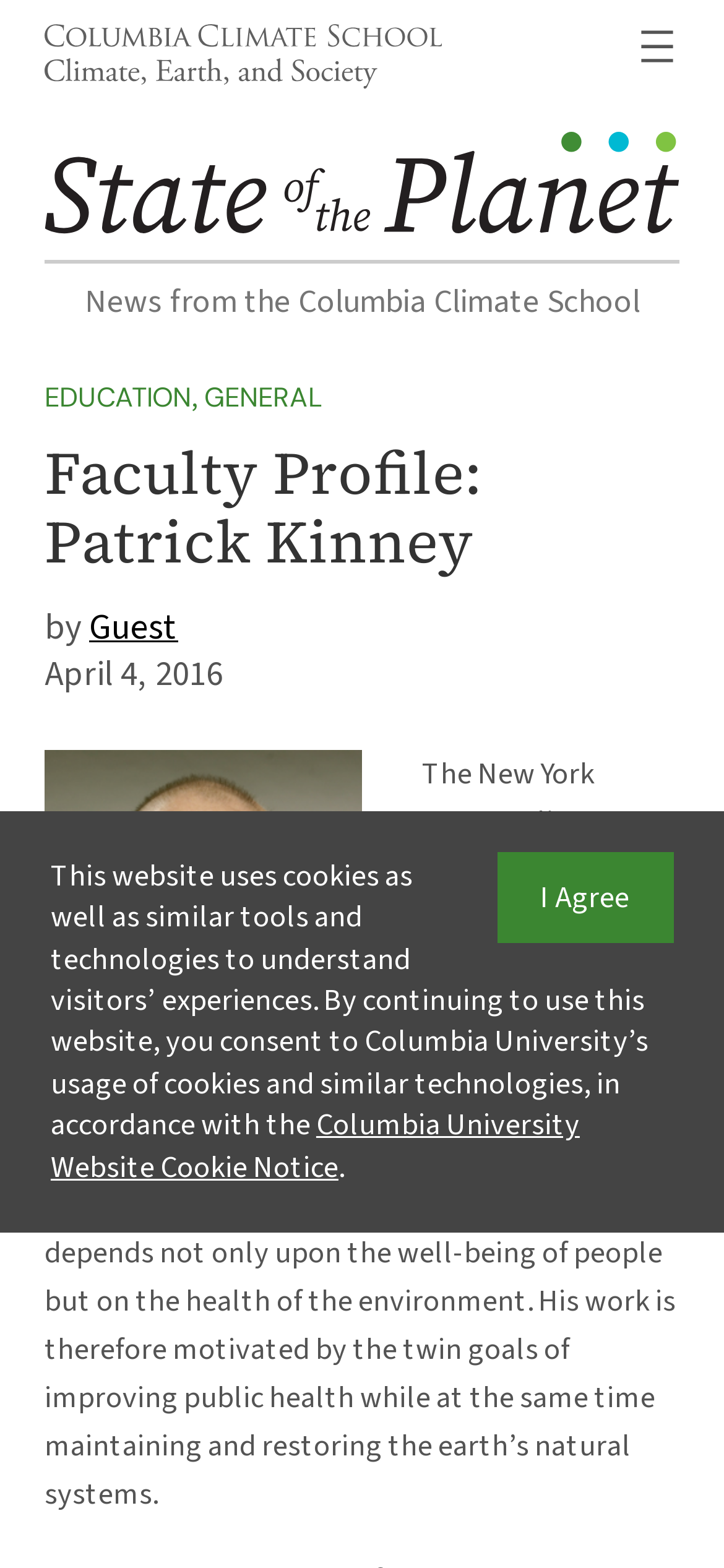Determine the bounding box coordinates for the UI element with the following description: "Guest". The coordinates should be four float numbers between 0 and 1, represented as [left, top, right, bottom].

[0.123, 0.383, 0.246, 0.416]